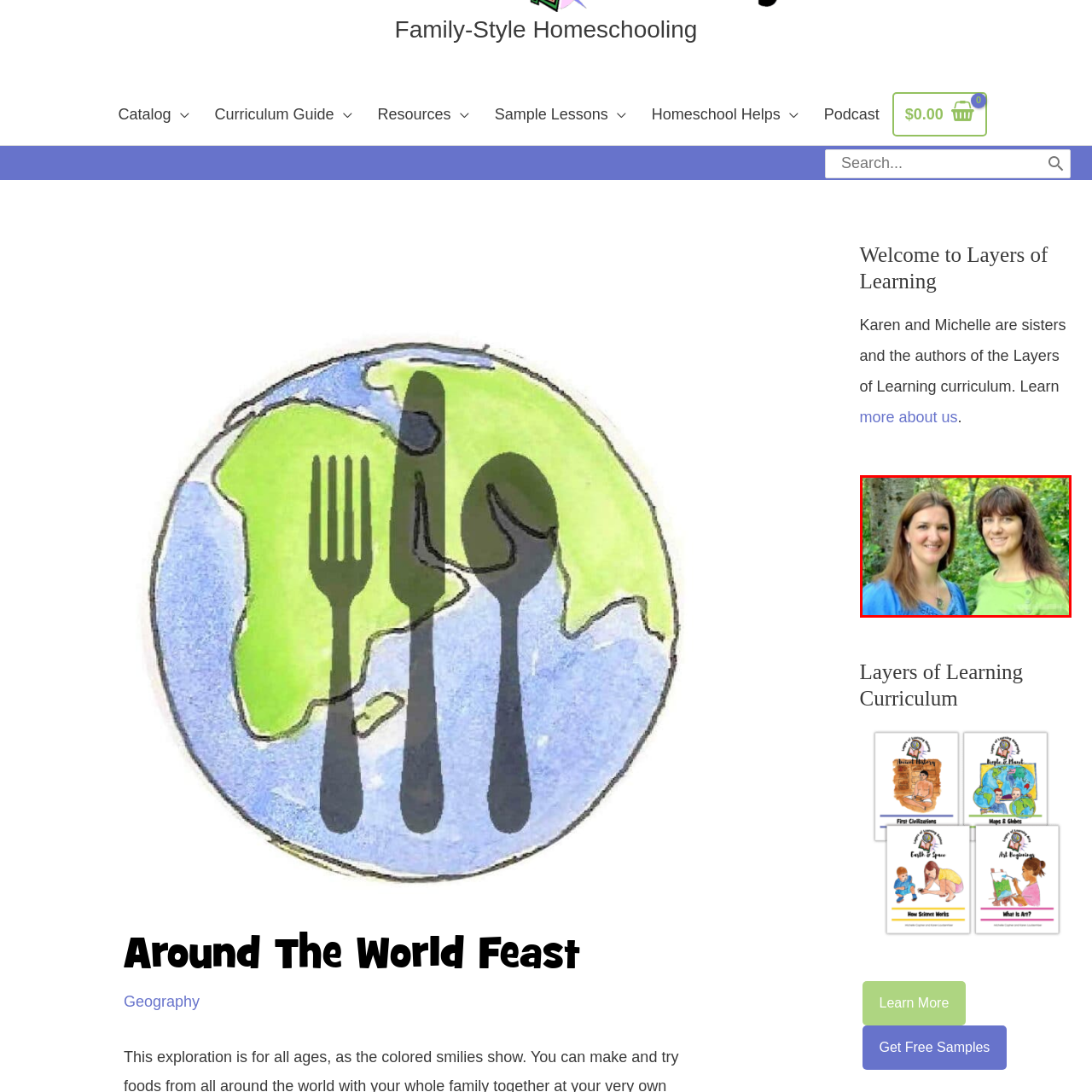Focus on the content within the red box and provide a succinct answer to this question using just one word or phrase: 
What is the atmosphere conveyed by the outdoor setting?

Friendly and inviting